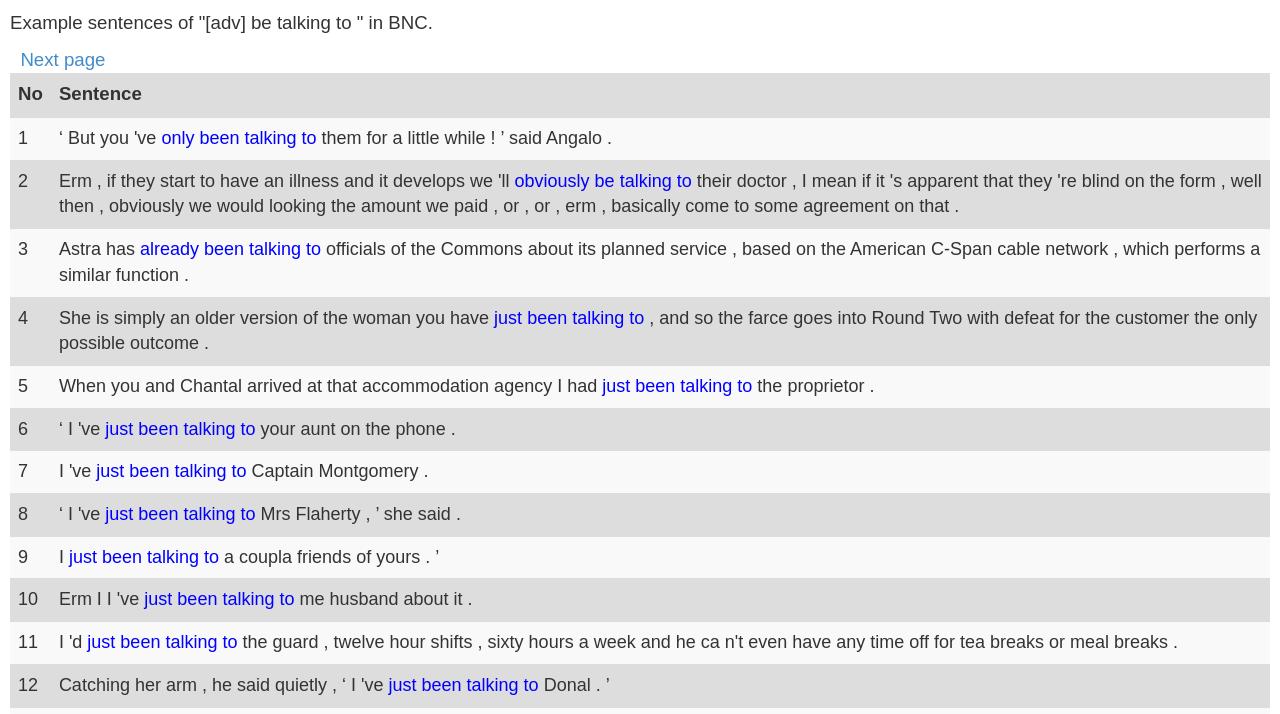Illustrate the webpage's structure and main components comprehensively.

This webpage appears to be a search result page for "StringNet". At the top, there is a link to navigate to the "Next page". Below the link, there is a table with two columns, labeled "No" and "Sentence". The table contains 12 rows, each with a unique sentence. The sentences are quite long and seem to be quotes or excerpts from various sources. 

The table takes up most of the page, with each row stacked vertically below the previous one. The "No" column contains numbers from 1 to 12, and the "Sentence" column contains the corresponding sentences. The sentences are quite varied, but many of them seem to be related to conversations or dialogues, as they contain phrases like "I've just been talking to..." or "said [someone]".